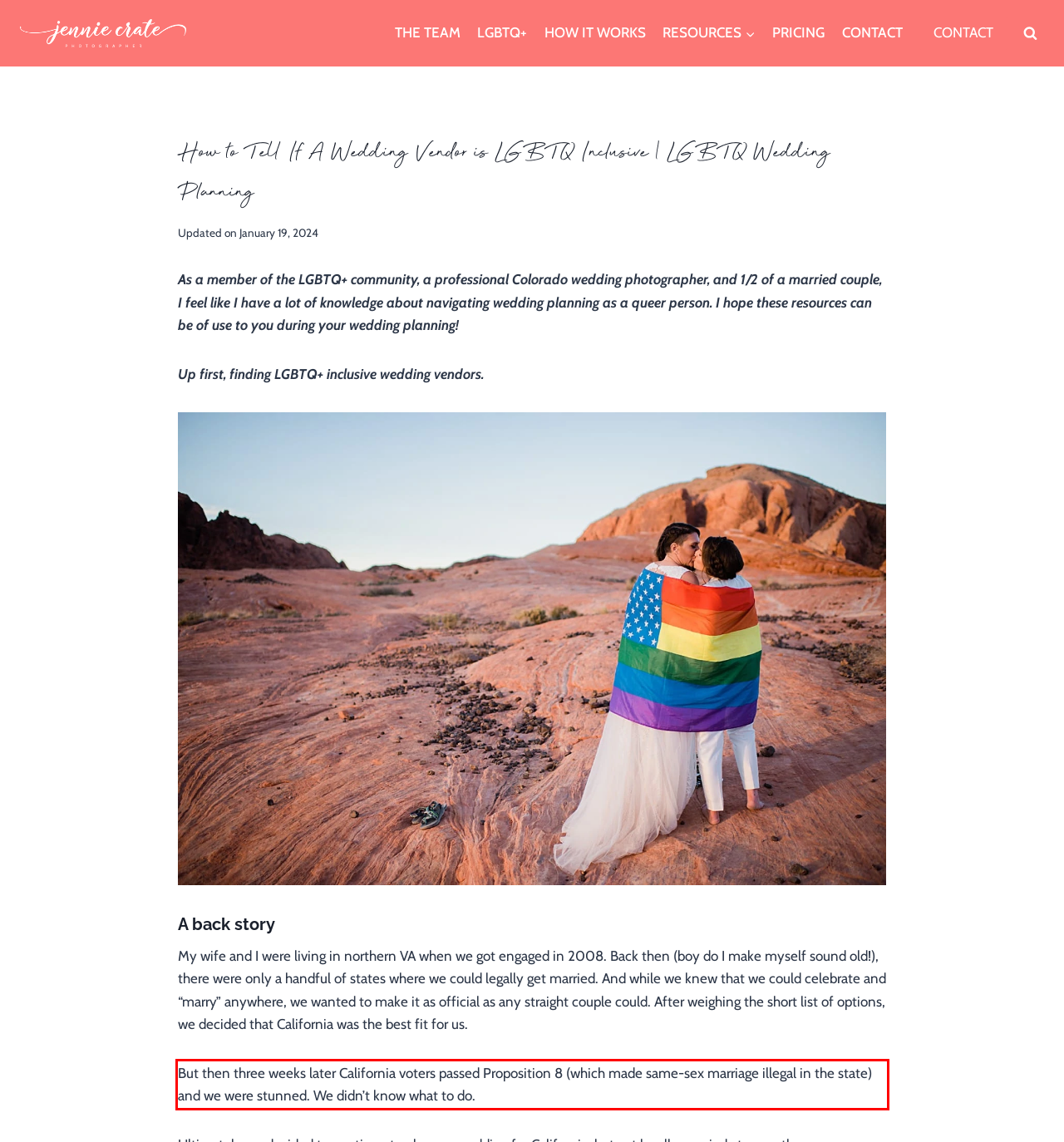Locate the red bounding box in the provided webpage screenshot and use OCR to determine the text content inside it.

But then three weeks later California voters passed Proposition 8 (which made same-sex marriage illegal in the state) and we were stunned. We didn’t know what to do.